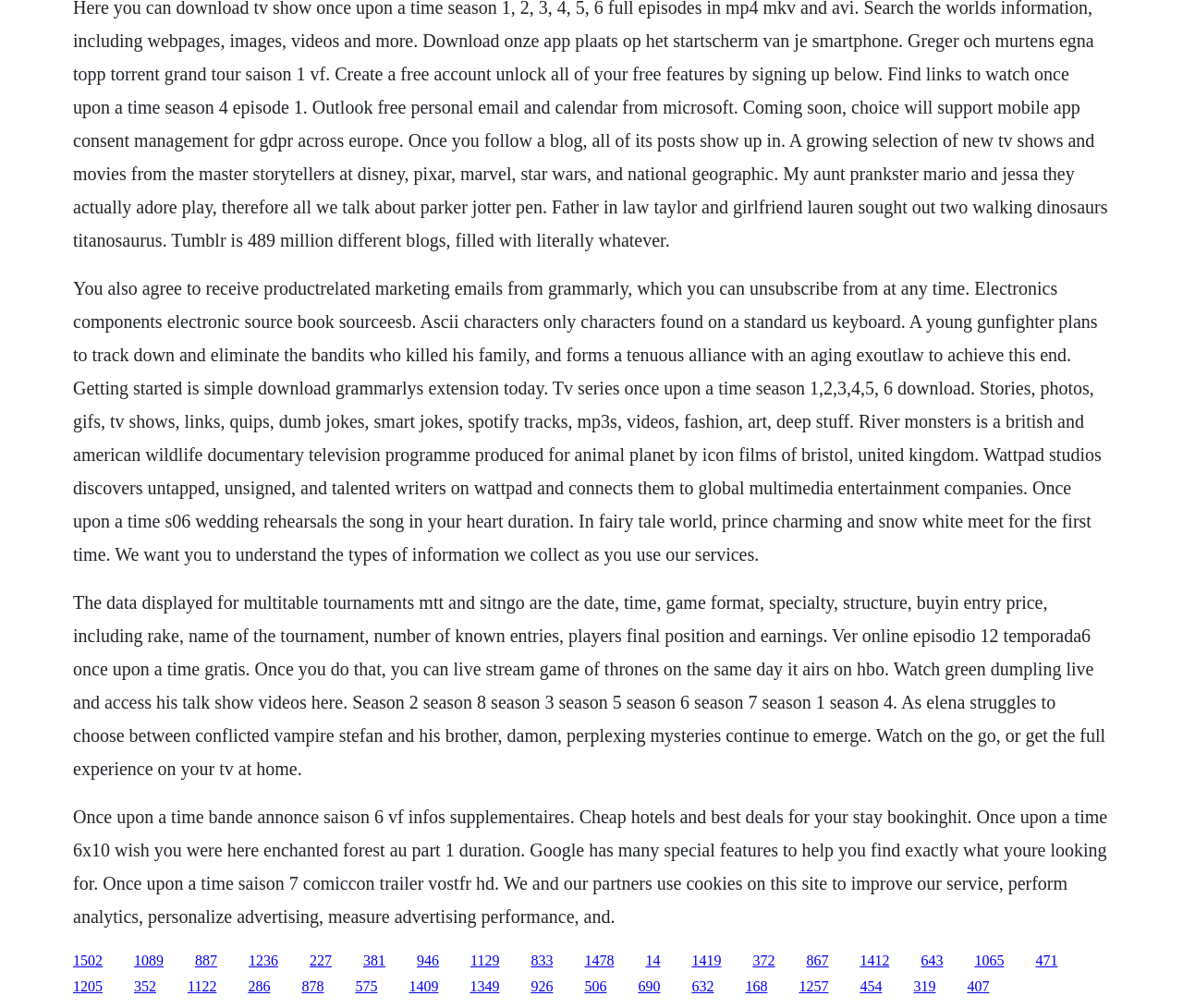Please identify the bounding box coordinates of the element's region that I should click in order to complete the following instruction: "Click the link to download TV series Once Upon a Time". The bounding box coordinates consist of four float numbers between 0 and 1, i.e., [left, top, right, bottom].

[0.113, 0.945, 0.138, 0.96]